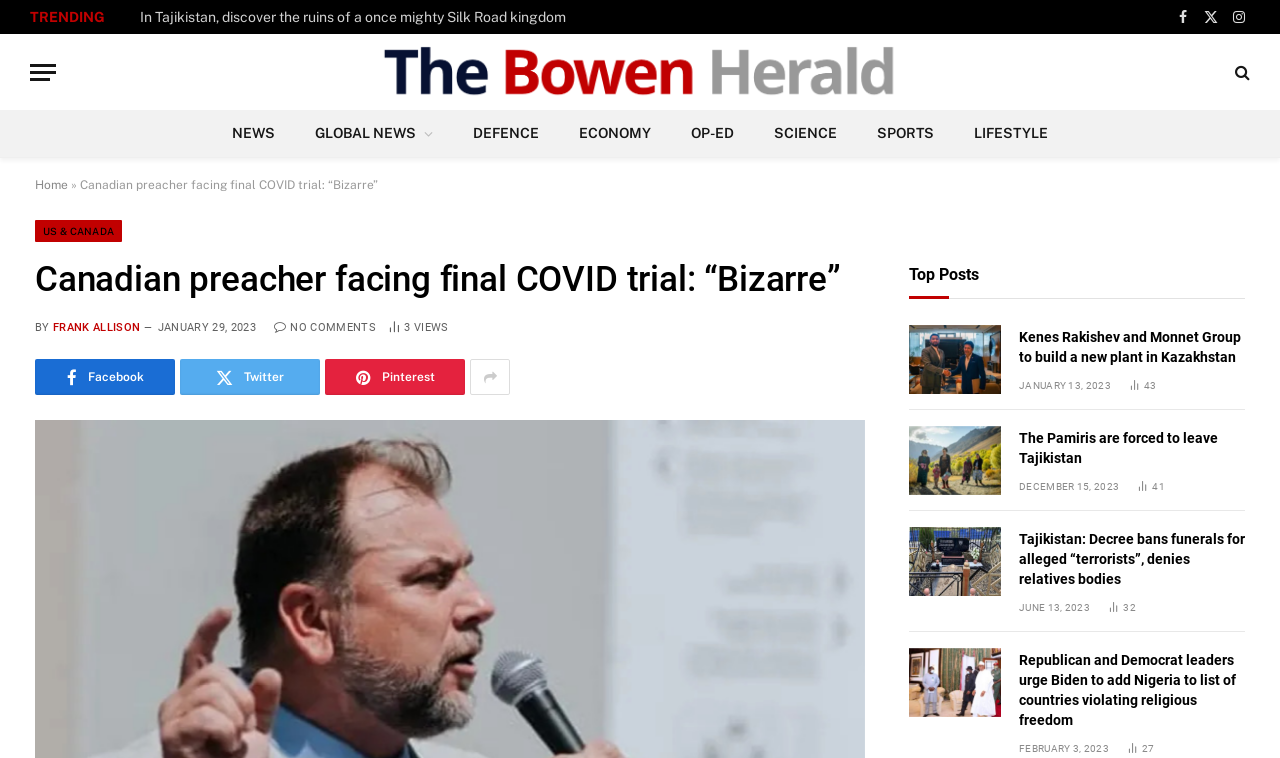Please give a succinct answer using a single word or phrase:
How many views does the news article with the heading 'Kenes Rakishev and Monnet Group to build a new plant in Kazakhstan' have?

43